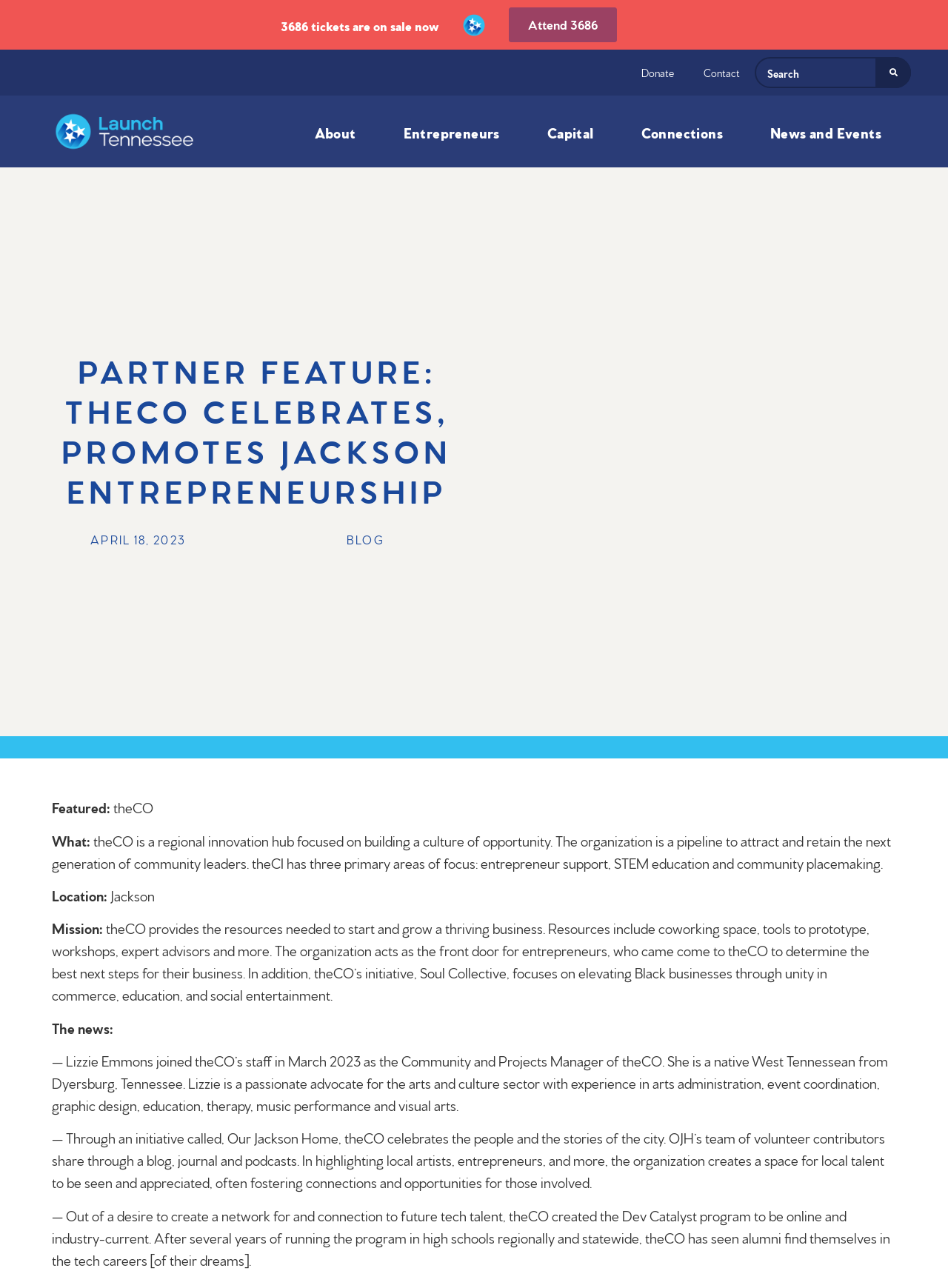Given the content of the image, can you provide a detailed answer to the question?
What is the Dev Catalyst program?

The Dev Catalyst program is mentioned in the webpage content as an initiative created by theCO to be online and industry-current, aiming to create a network for and connection to future tech talent. This information is obtained from the StaticText element with the text '— Out of a desire to create a network for and connection to future tech talent, theCO created the Dev Catalyst program...'.